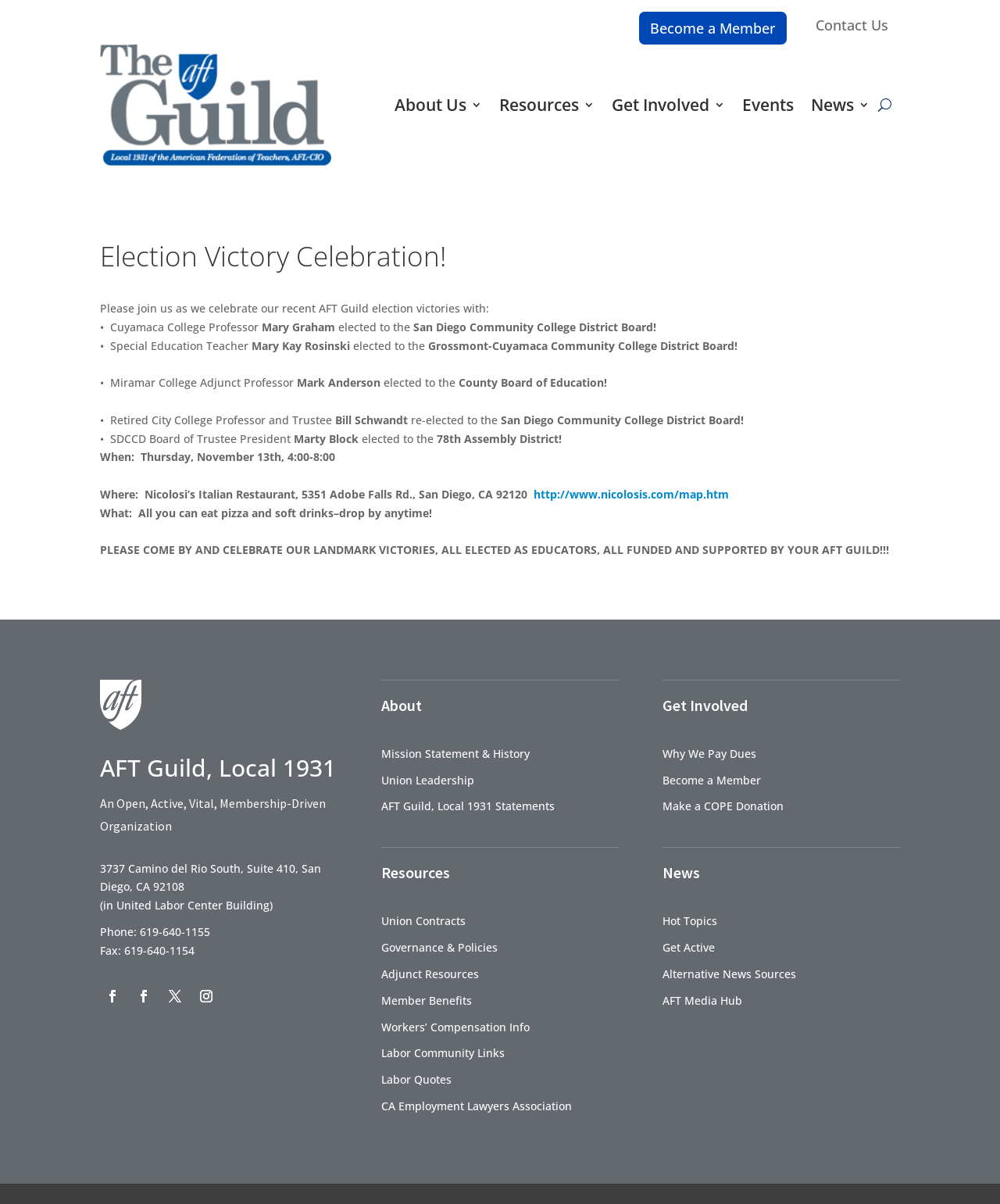Who is elected to the San Diego Community College District Board?
Look at the image and respond with a one-word or short phrase answer.

Mary Graham